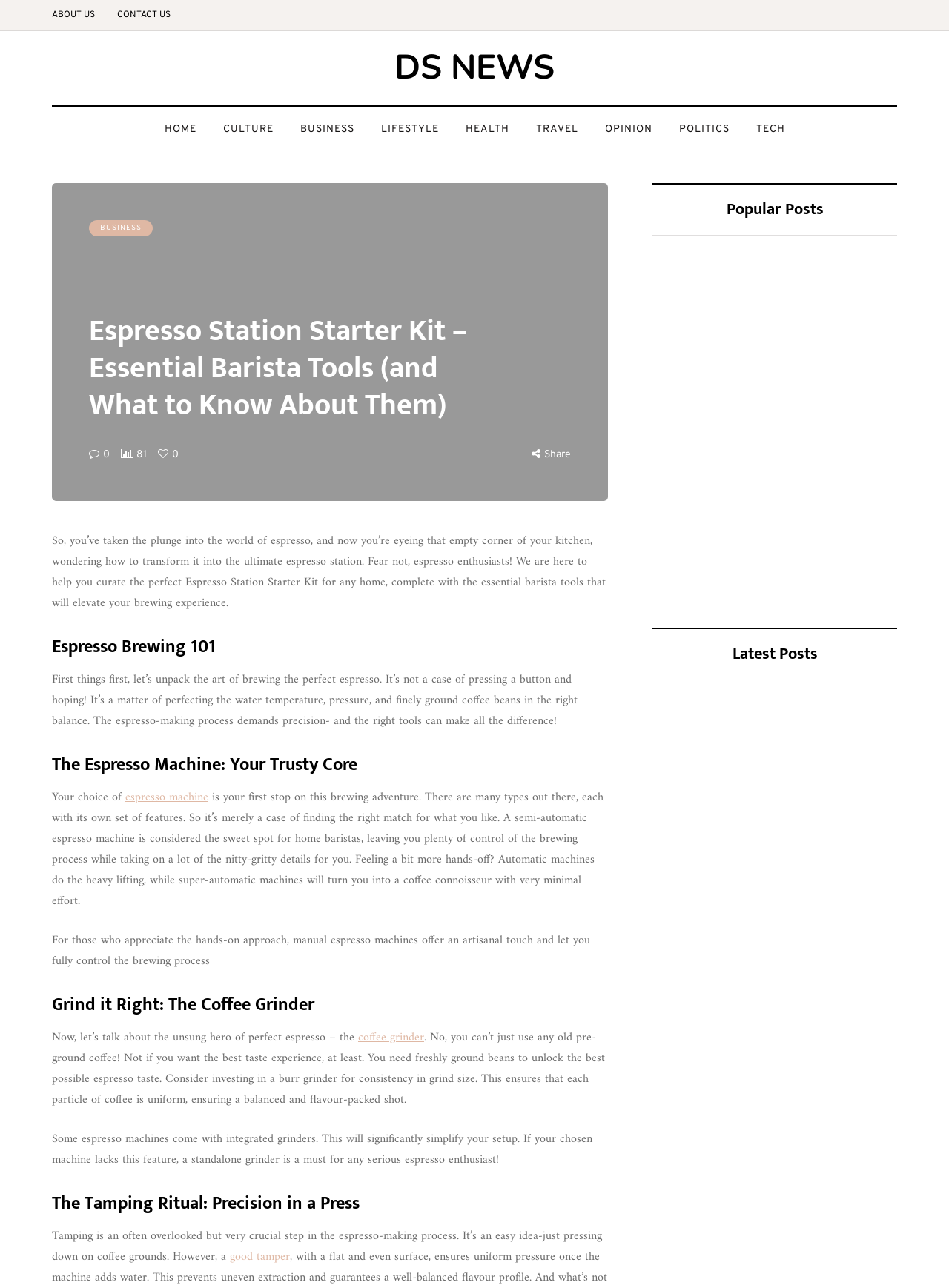Specify the bounding box coordinates of the area to click in order to follow the given instruction: "Read the article 'Espresso Station Starter Kit – Essential Barista Tools (and What to Know About Them)'."

[0.094, 0.243, 0.5, 0.329]